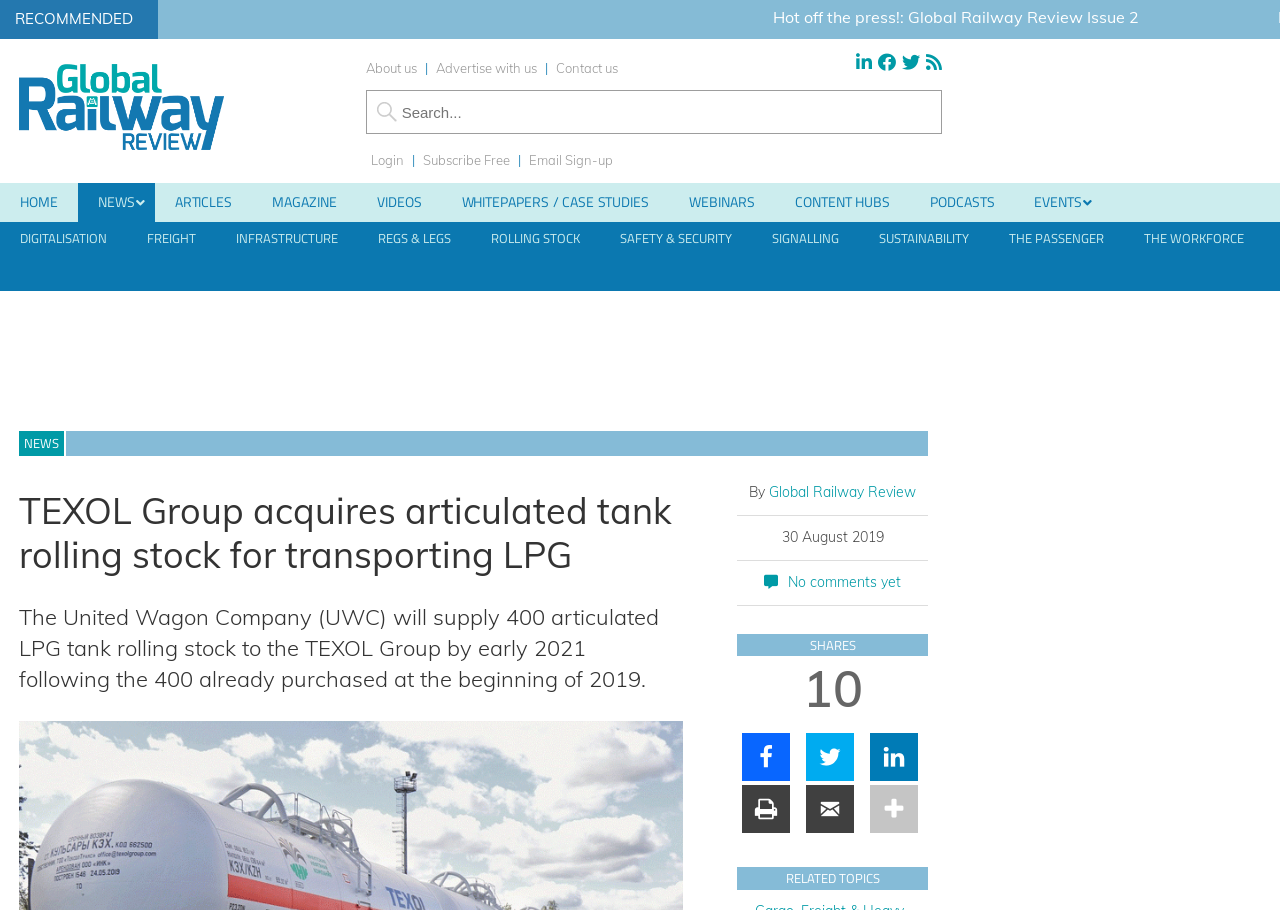Based on the image, give a detailed response to the question: How many comments are there on this article?

The answer can be found at the bottom of the article, where it is stated that ' No comments yet'.